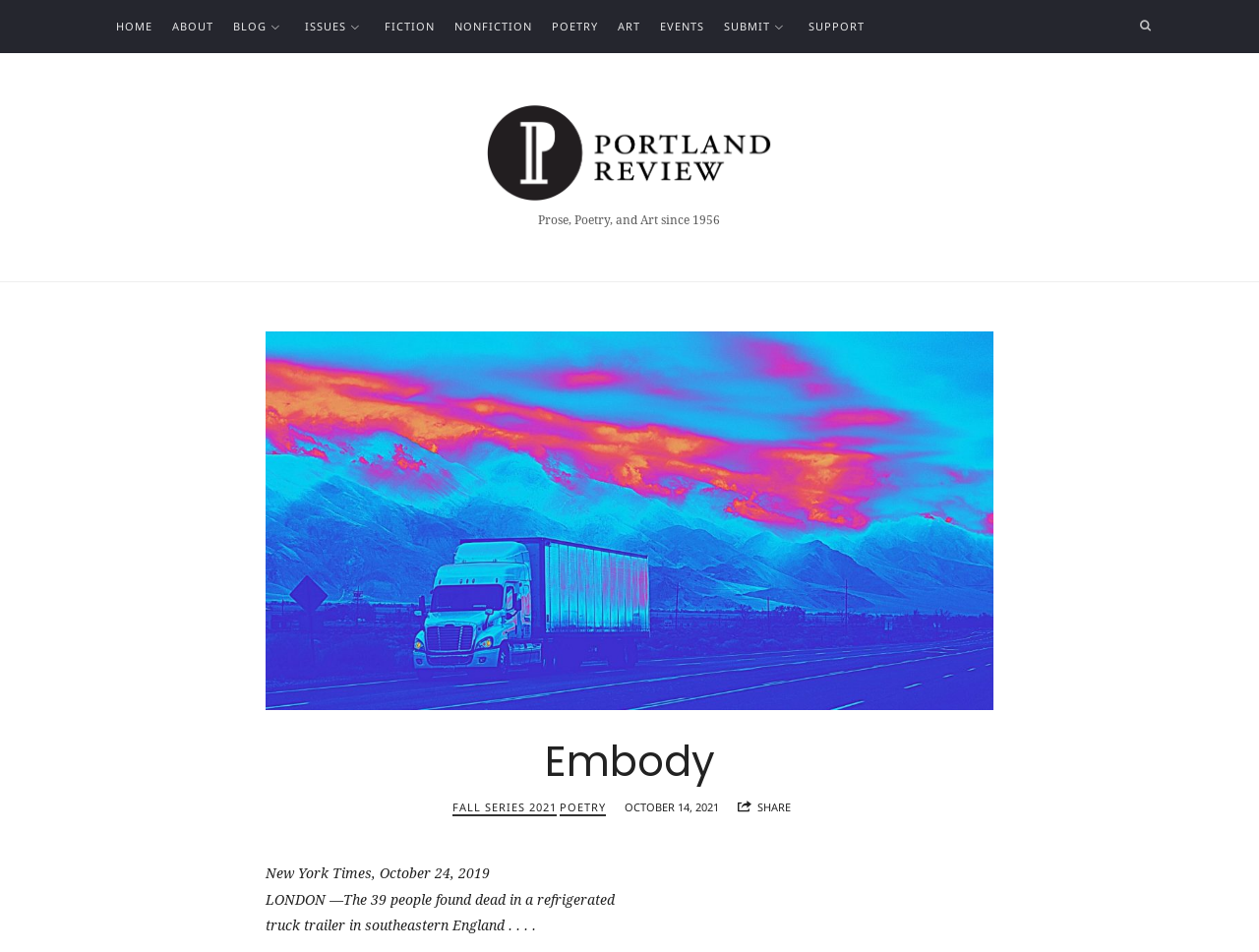Identify the bounding box coordinates for the element you need to click to achieve the following task: "read about the blog". Provide the bounding box coordinates as four float numbers between 0 and 1, in the form [left, top, right, bottom].

[0.185, 0.0, 0.212, 0.056]